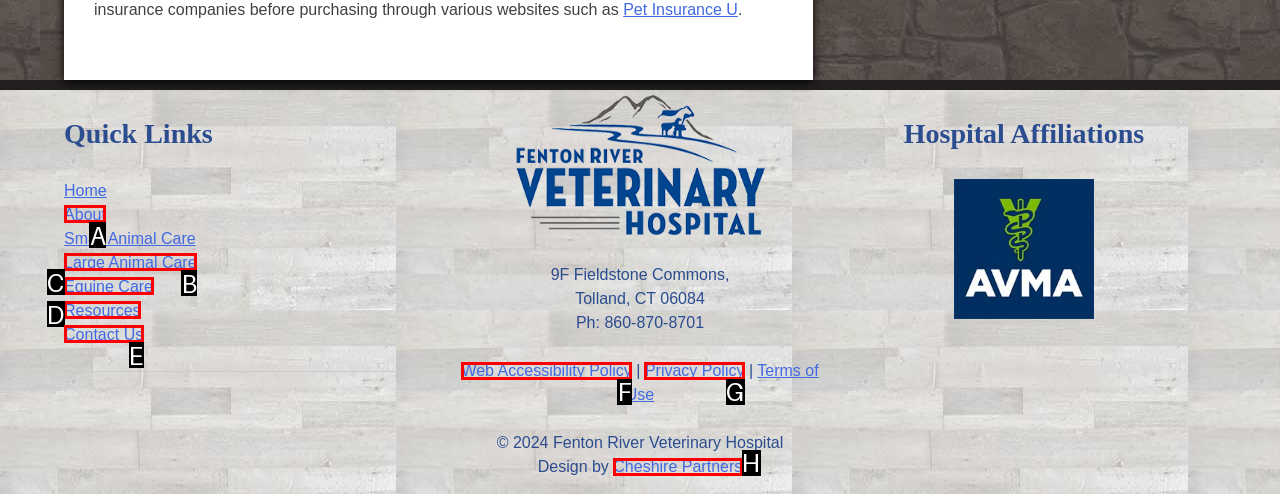Determine the UI element that matches the description: Large Animal Care
Answer with the letter from the given choices.

B